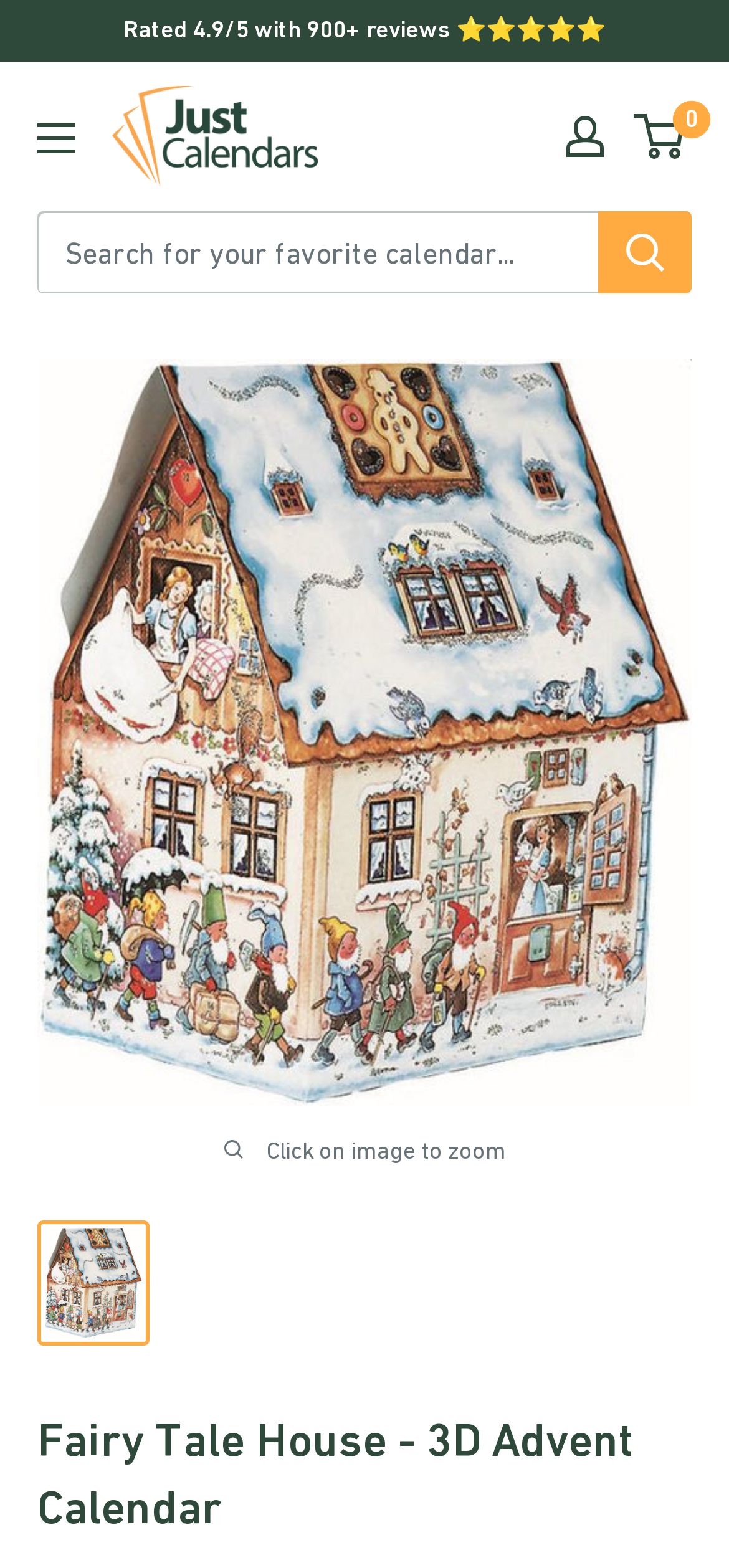Please specify the bounding box coordinates in the format (top-left x, top-left y, bottom-right x, bottom-right y), with values ranging from 0 to 1. Identify the bounding box for the UI component described as follows: aria-label="Open menu"

[0.051, 0.078, 0.103, 0.097]